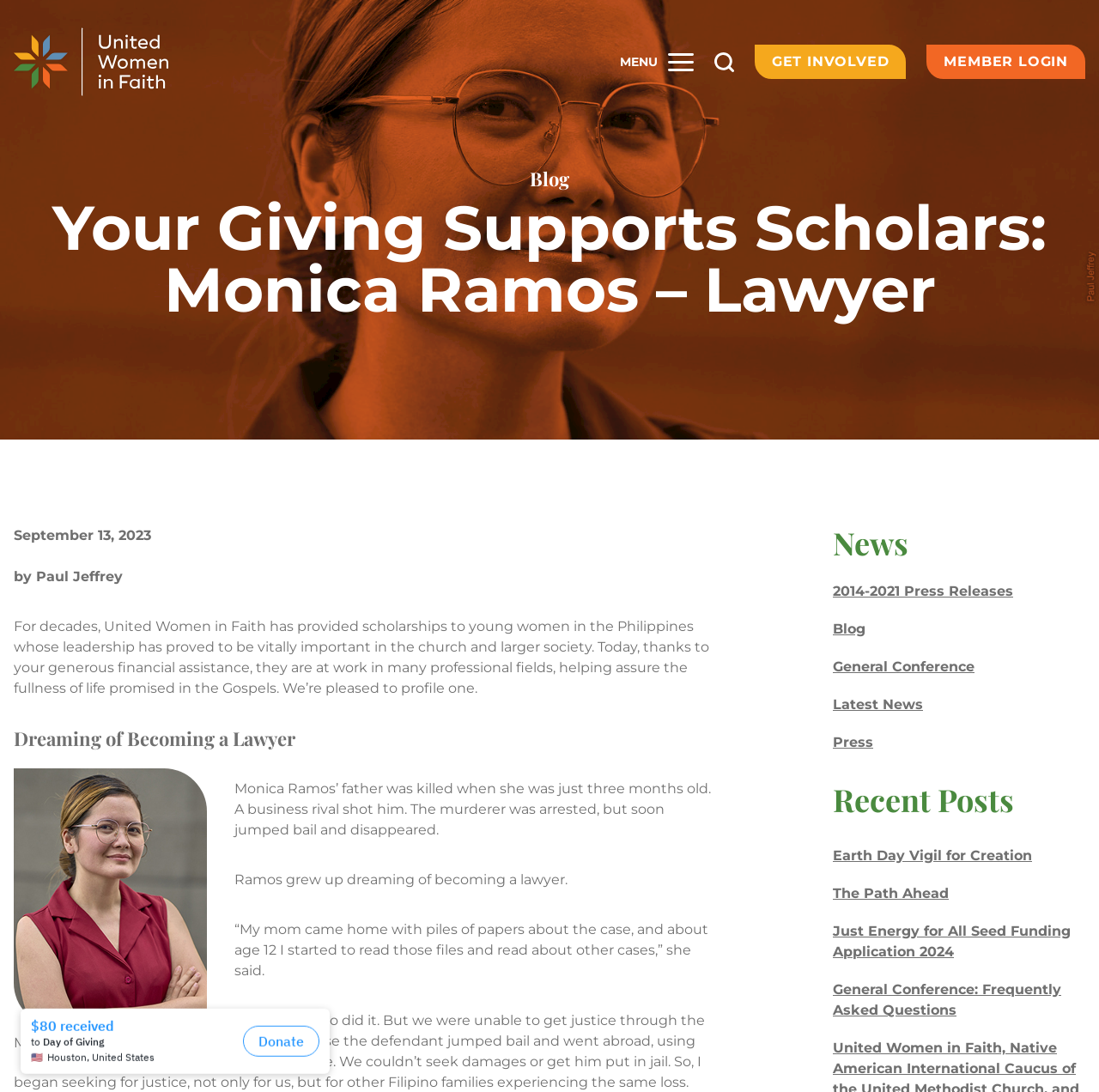What is the topic of the news section?
Look at the image and answer with only one word or phrase.

Various news